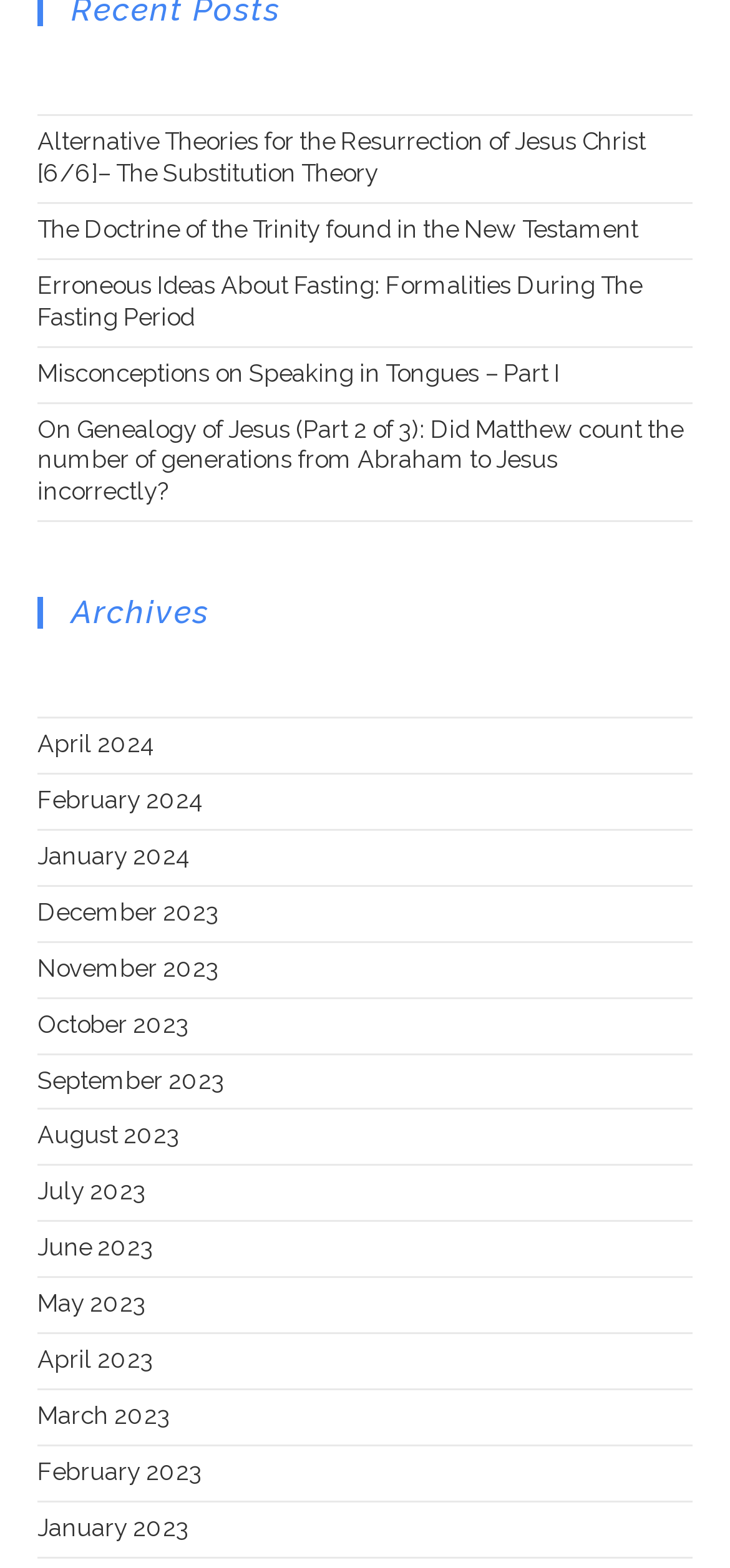Pinpoint the bounding box coordinates of the area that must be clicked to complete this instruction: "view posts from January 2023".

[0.051, 0.965, 0.259, 0.983]